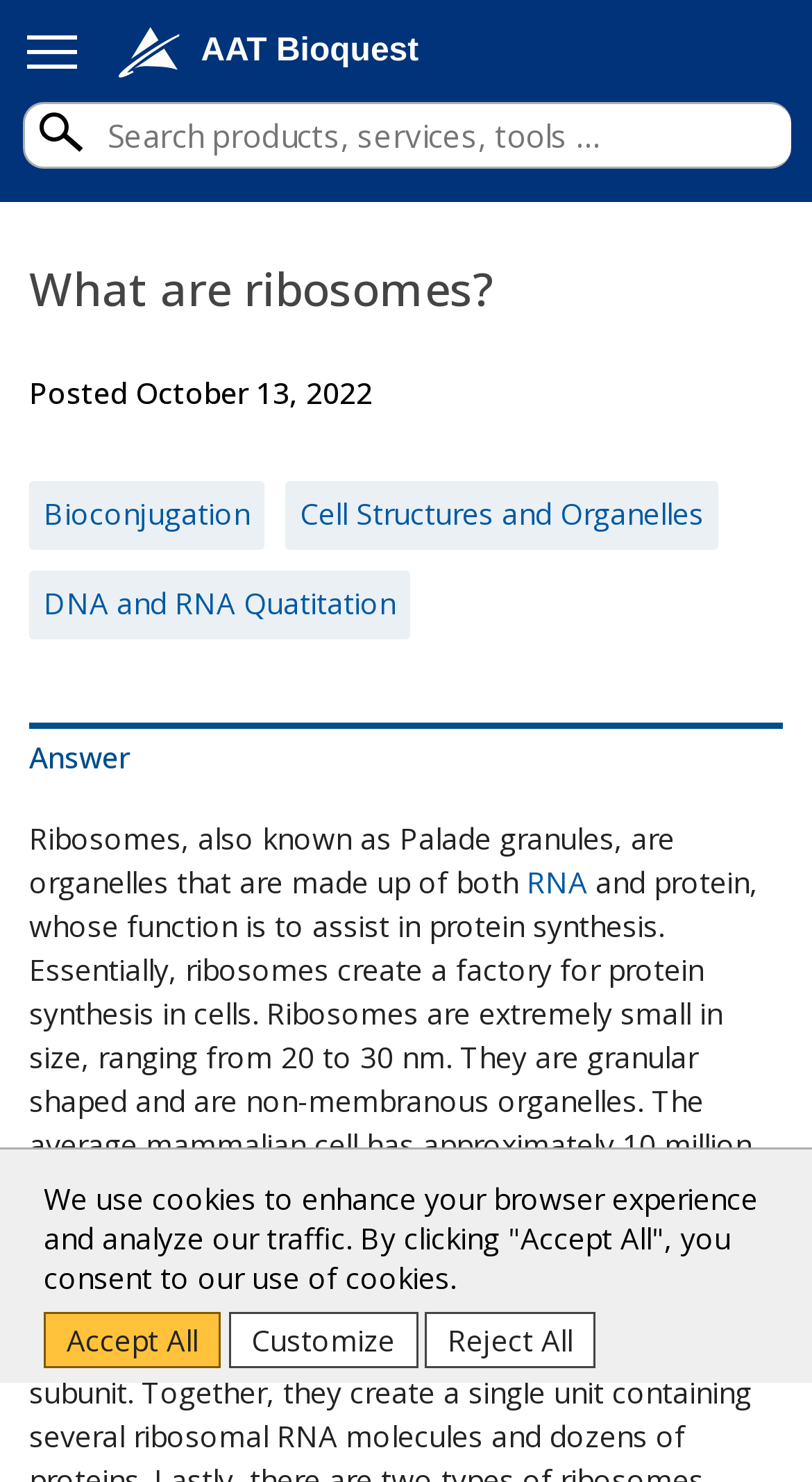Please respond in a single word or phrase: 
What is the shape of ribosomes?

granular